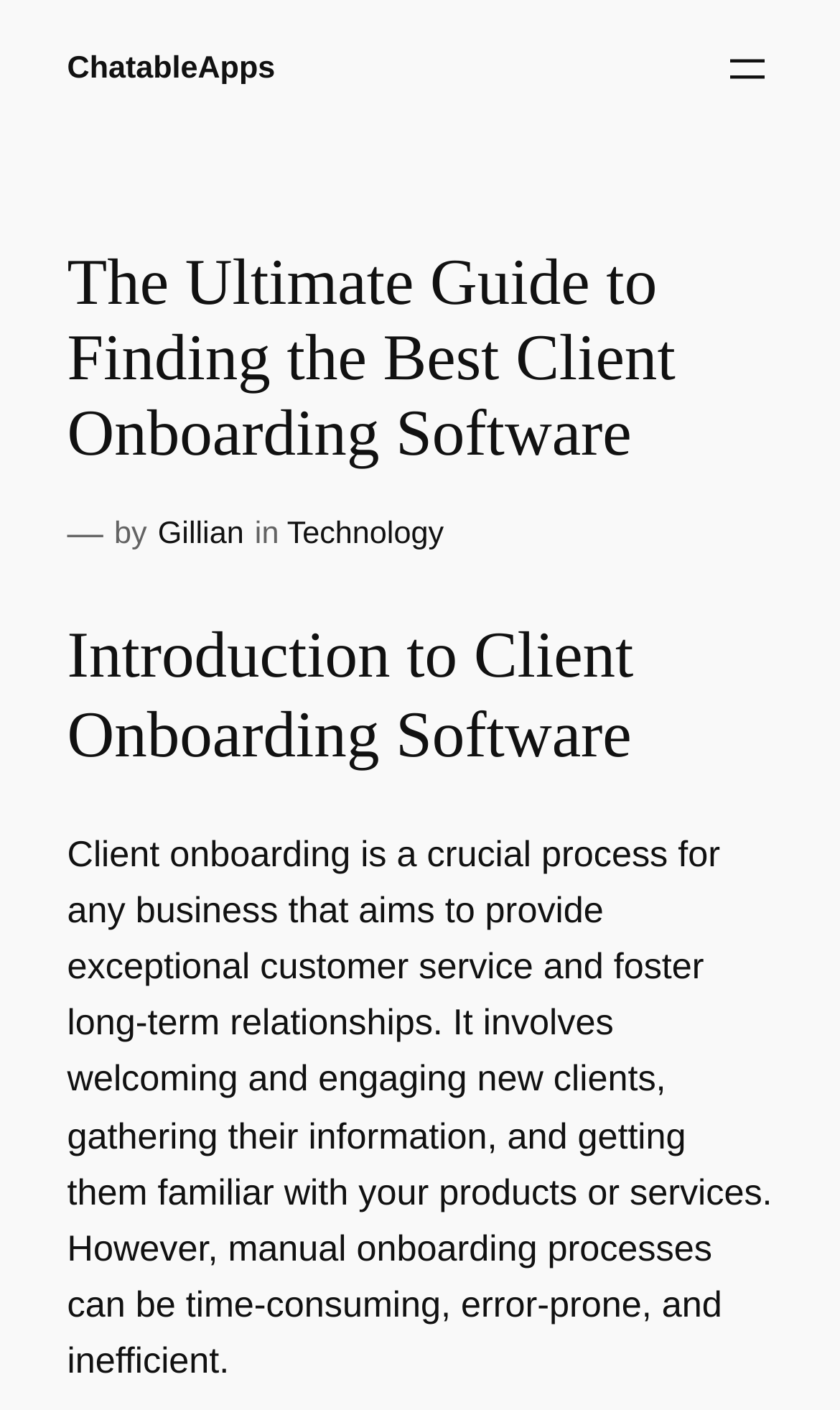Provide a thorough summary of the webpage.

The webpage is a guide to finding the best client onboarding software. At the top, there is a link to "ChatableApps" positioned near the left edge of the page. Next to it, on the right side, is a button to open a menu. 

Below the top section, there is a main heading that spans the width of the page, titled "The Ultimate Guide to Finding the Best Client Onboarding Software". This heading is followed by a separator line and then a byline that includes the author's name, "Gillian", and the category, "Technology". 

Further down, there is a subheading titled "Introduction to Client Onboarding Software" that also spans the width of the page. Below this subheading, there is a paragraph of text that explains the importance of client onboarding software, describing it as a crucial process for businesses to provide exceptional customer service and foster long-term relationships.